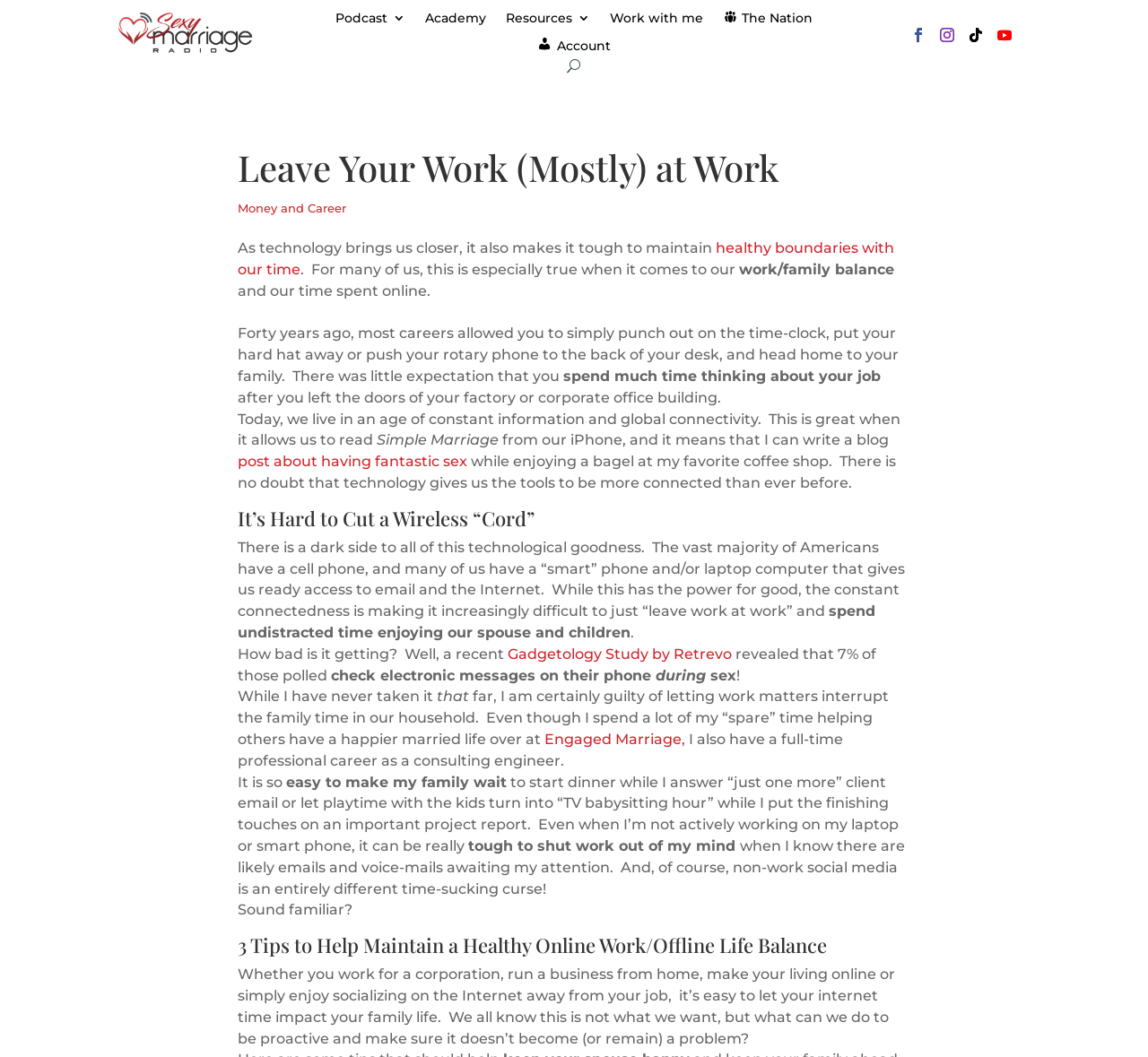What is the author's profession?
Provide a comprehensive and detailed answer to the question.

The author mentions that they have a full-time professional career as a consulting engineer, in addition to their work on the Engaged Marriage website.